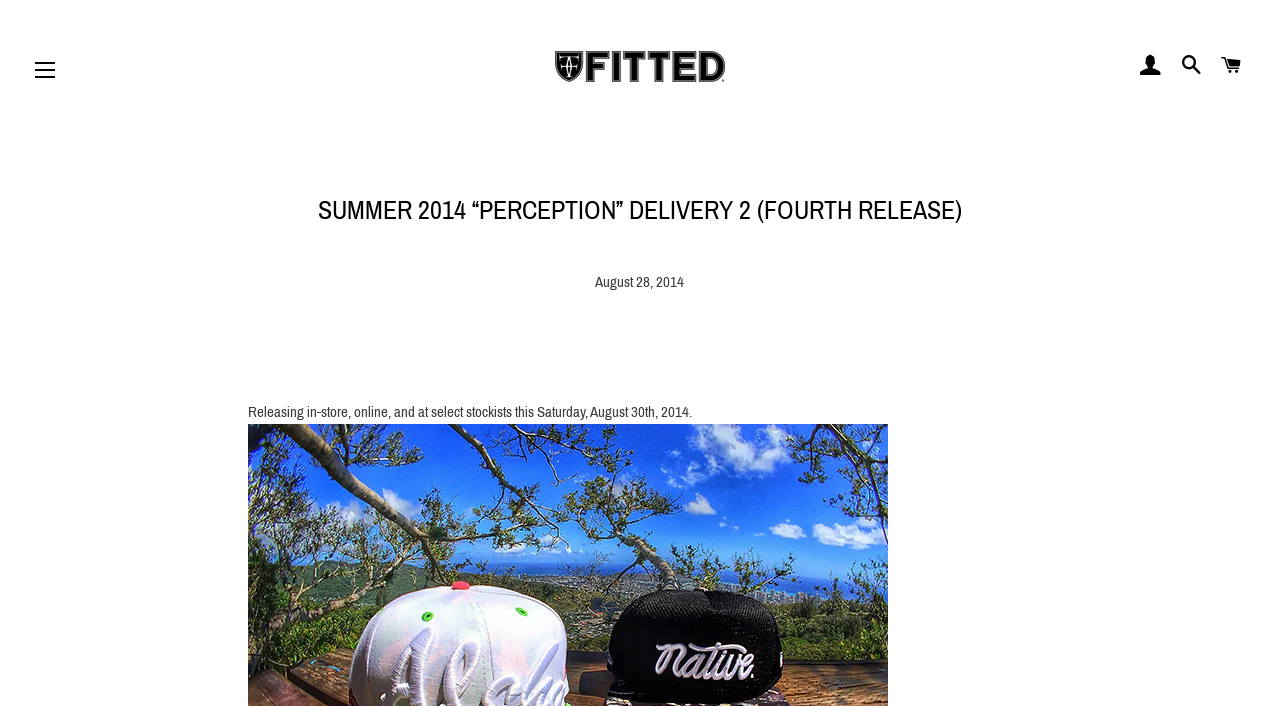Given the following UI element description: "Postorius", find the bounding box coordinates in the webpage screenshot.

None